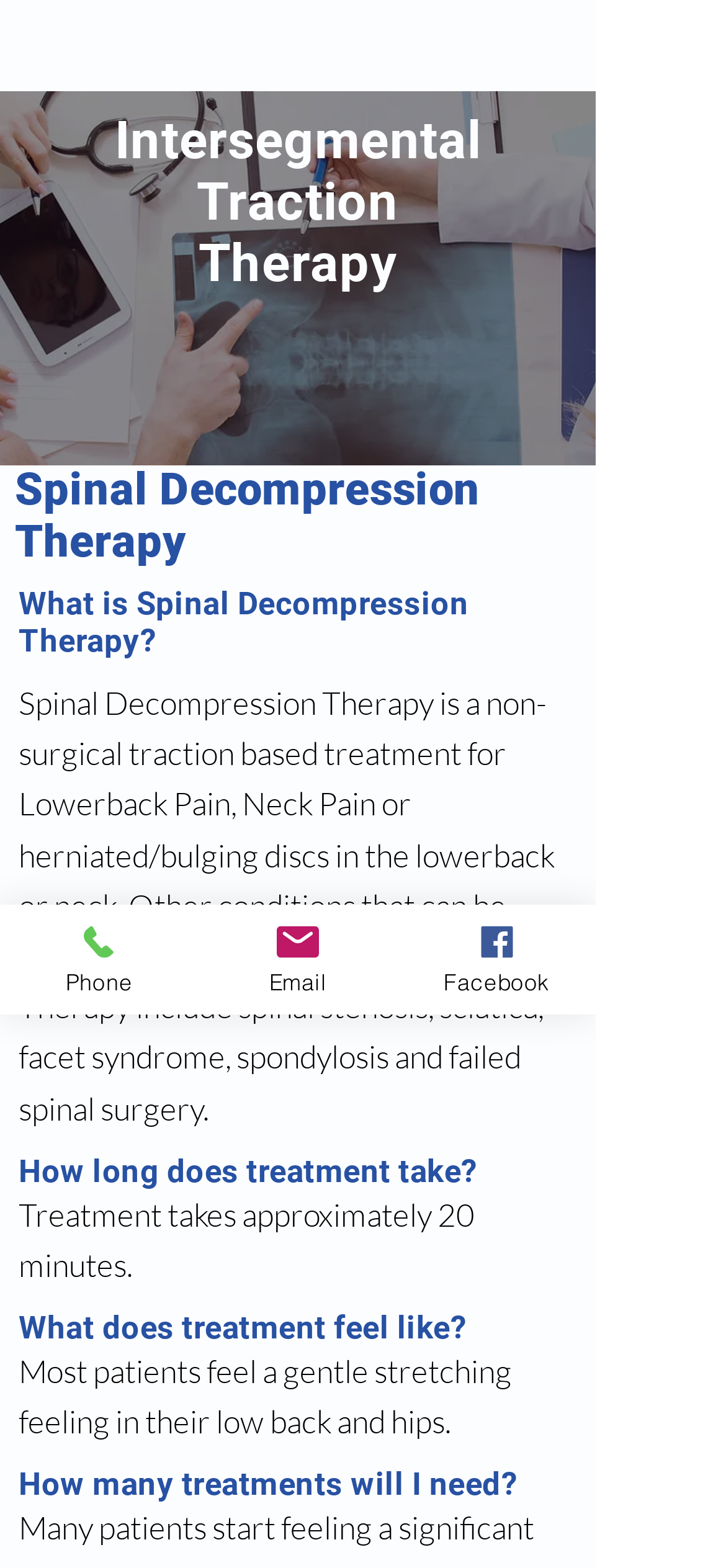Produce an elaborate caption capturing the essence of the webpage.

The webpage is about Intersegmental Traction Therapy, a form of therapy used to address spinal pain and injuries. At the top, there is a navigation menu button on the right side. Below it, there are two headings, "Intersegmental Traction" and "Therapy", placed side by side. 

To the right of these headings, there is a link to "Schedule an Appointment". Further down, there are several sections with headings and corresponding text. The first section has a heading "What is Spinal Decompression Therapy?" and a paragraph of text describing the therapy. 

Above this section, there is a heading "Spinal Decompression Therapy" and a short text "Spinal Decomp". The next section has a heading "How long does treatment take?" and a text stating that treatment takes approximately 20 minutes. 

Following this, there is a section with a heading "What does treatment feel like?" and a text describing the gentle stretching feeling in the low back and hips. The last section has a heading "How many treatments will I need?".

At the bottom of the page, there are three links to "Phone", "Email", and "Facebook", each accompanied by an image.